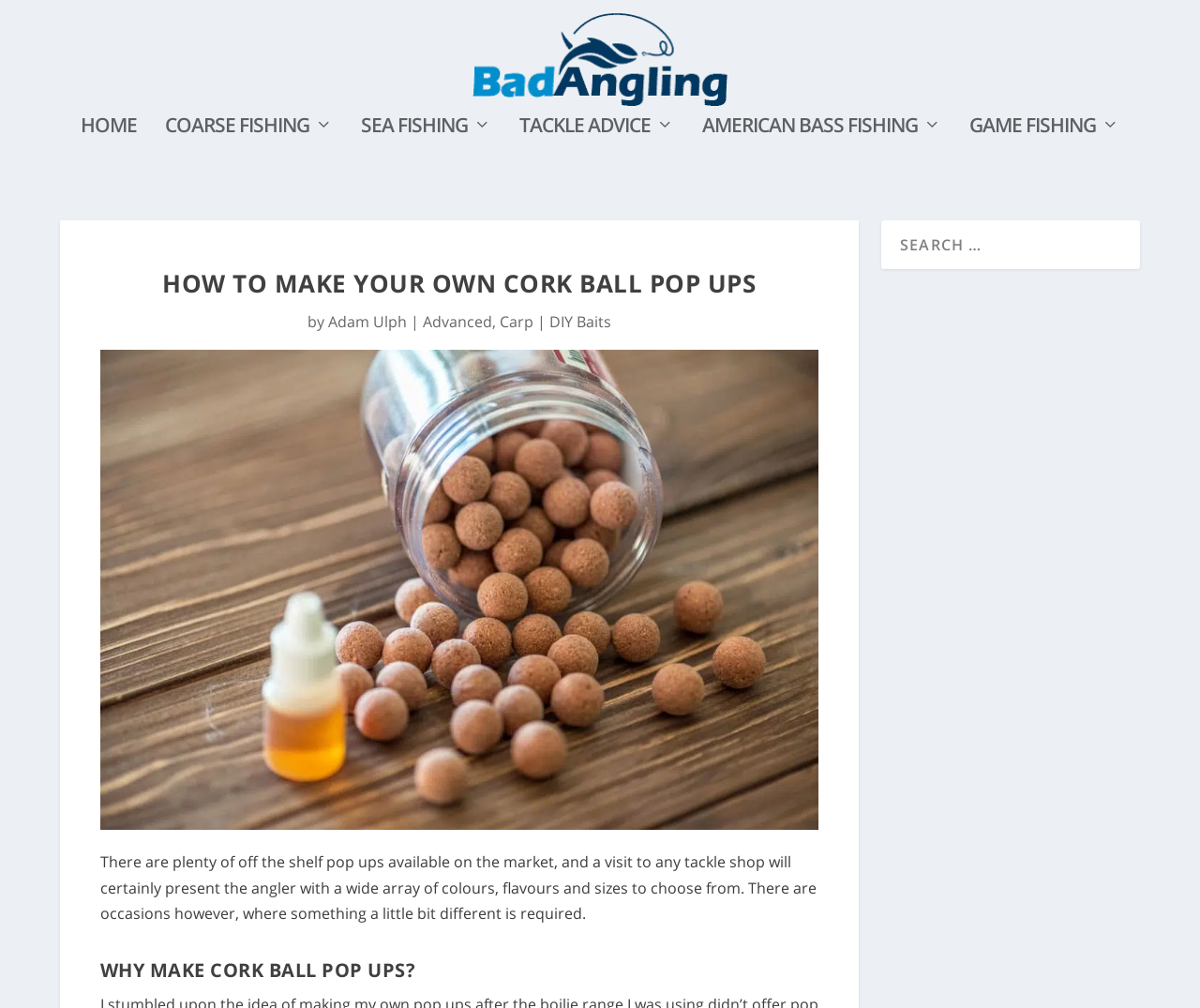Please identify the bounding box coordinates of the element that needs to be clicked to execute the following command: "Click on the 'HOME' link". Provide the bounding box using four float numbers between 0 and 1, formatted as [left, top, right, bottom].

[0.067, 0.116, 0.114, 0.181]